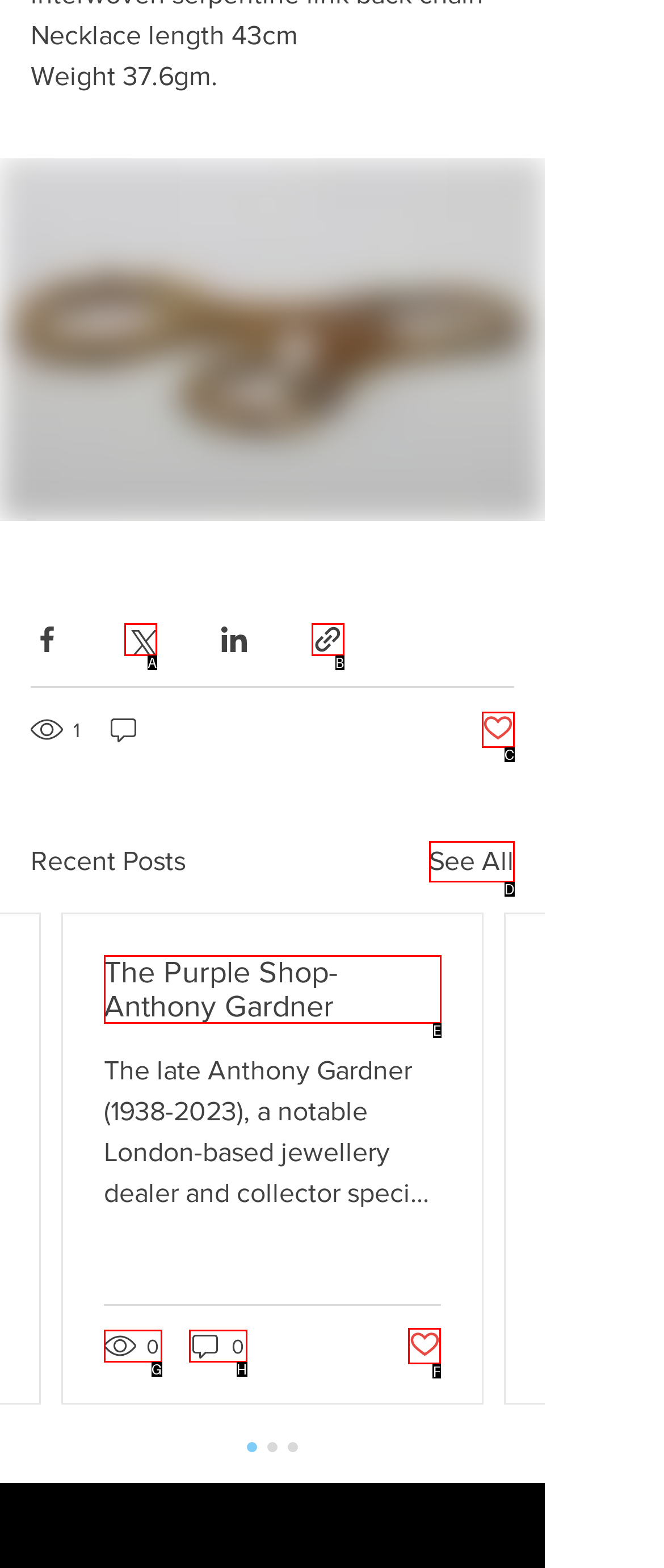For the instruction: Like the post, determine the appropriate UI element to click from the given options. Respond with the letter corresponding to the correct choice.

F